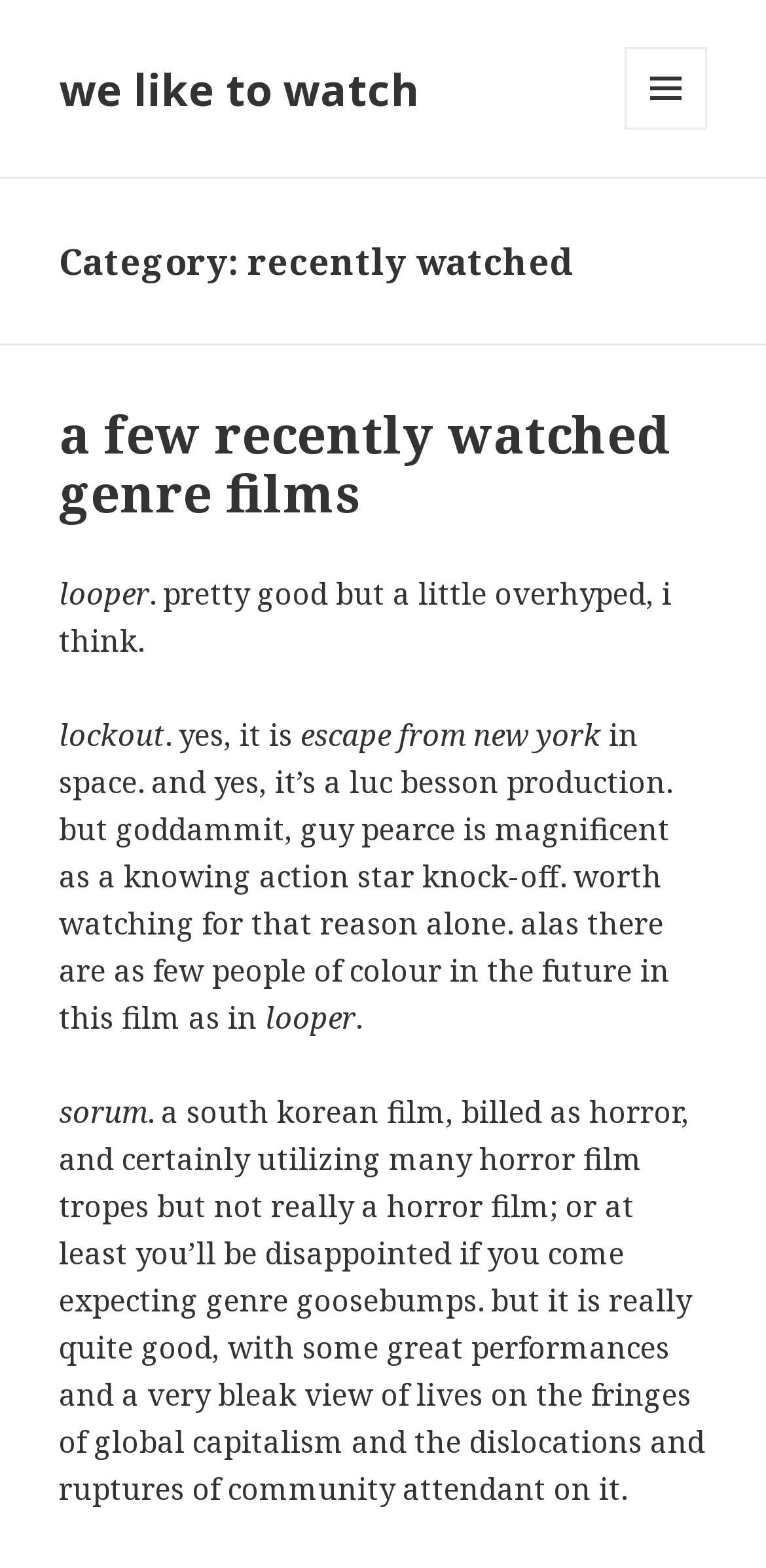Who is the actor mentioned in the review of 'escape from new york'?
Please provide a comprehensive and detailed answer to the question.

The actor mentioned in the review of 'escape from new york' is Guy Pearce, which can be found in the StaticText element that describes the film.